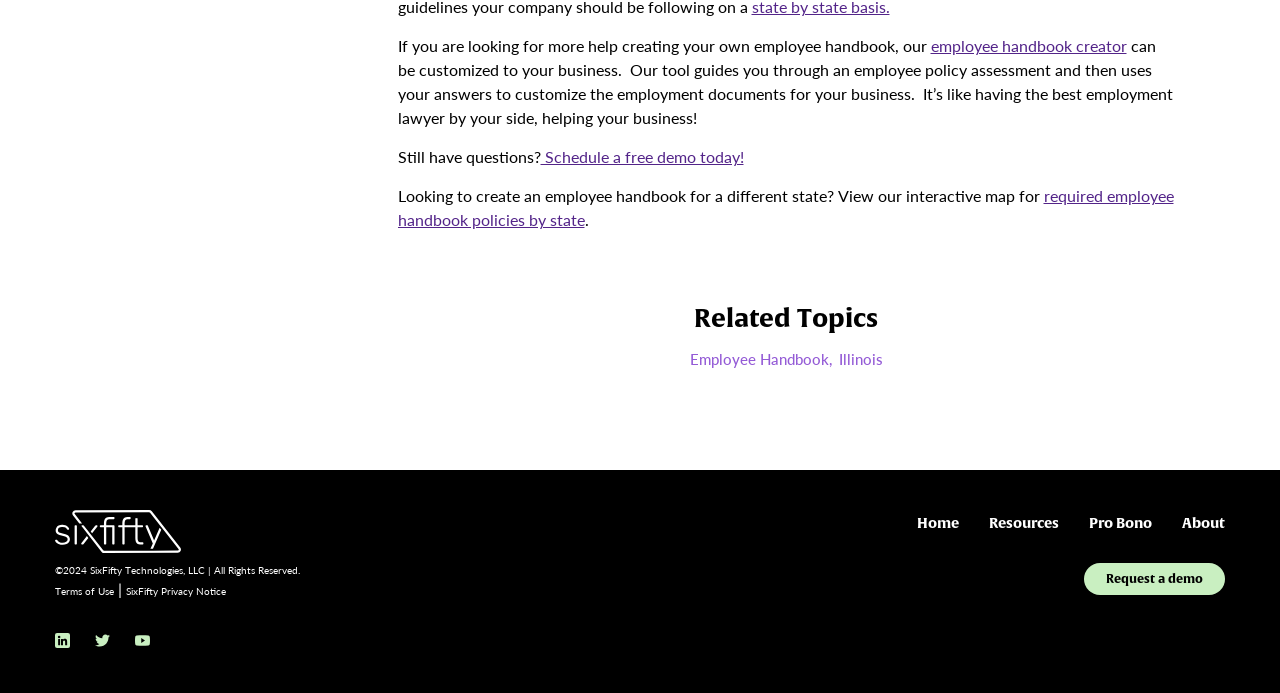Determine the bounding box coordinates of the element that should be clicked to execute the following command: "Create an employee handbook".

[0.727, 0.049, 0.88, 0.083]